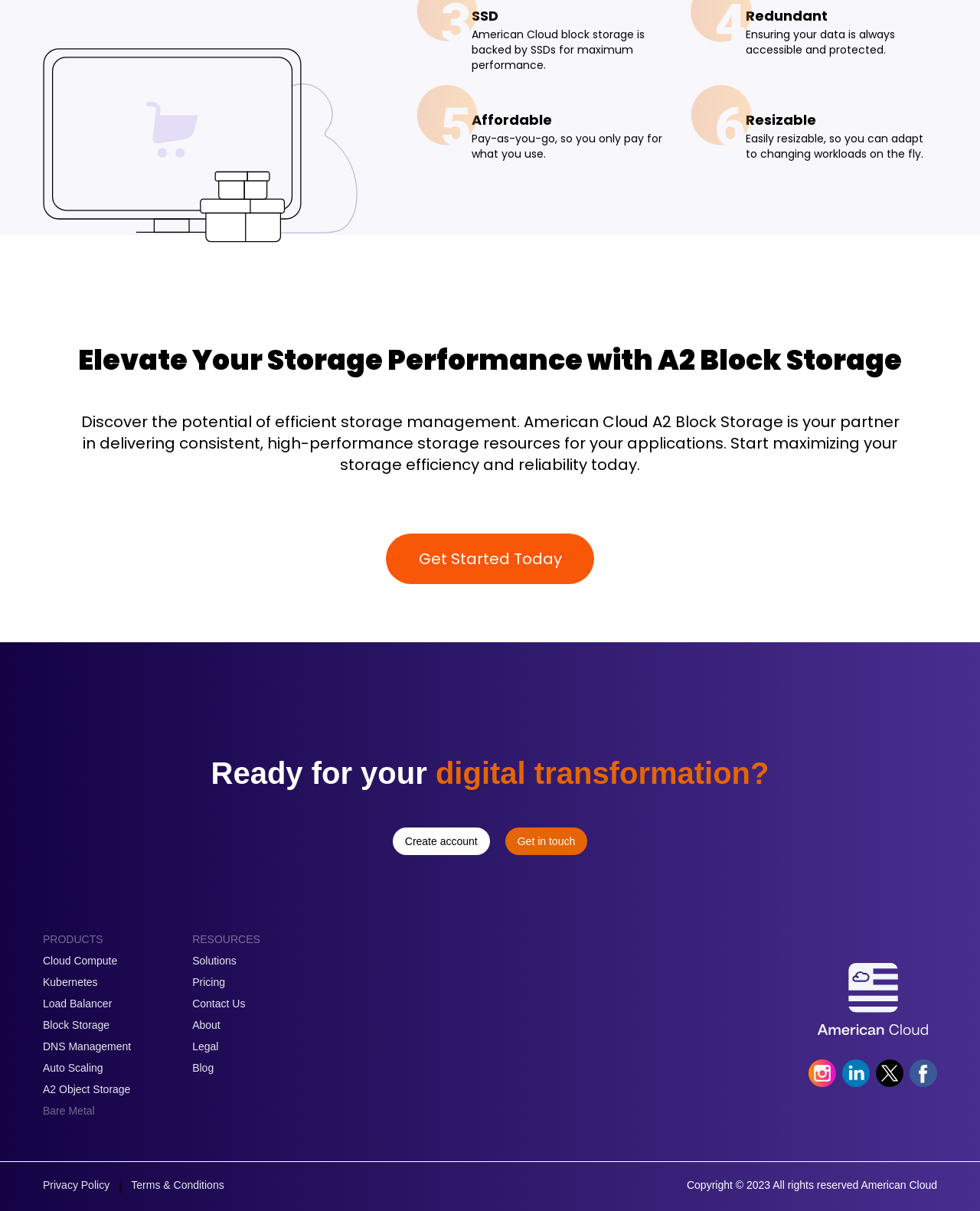How can I get started with A2 Block Storage?
Give a one-word or short phrase answer based on the image.

Get Started Today